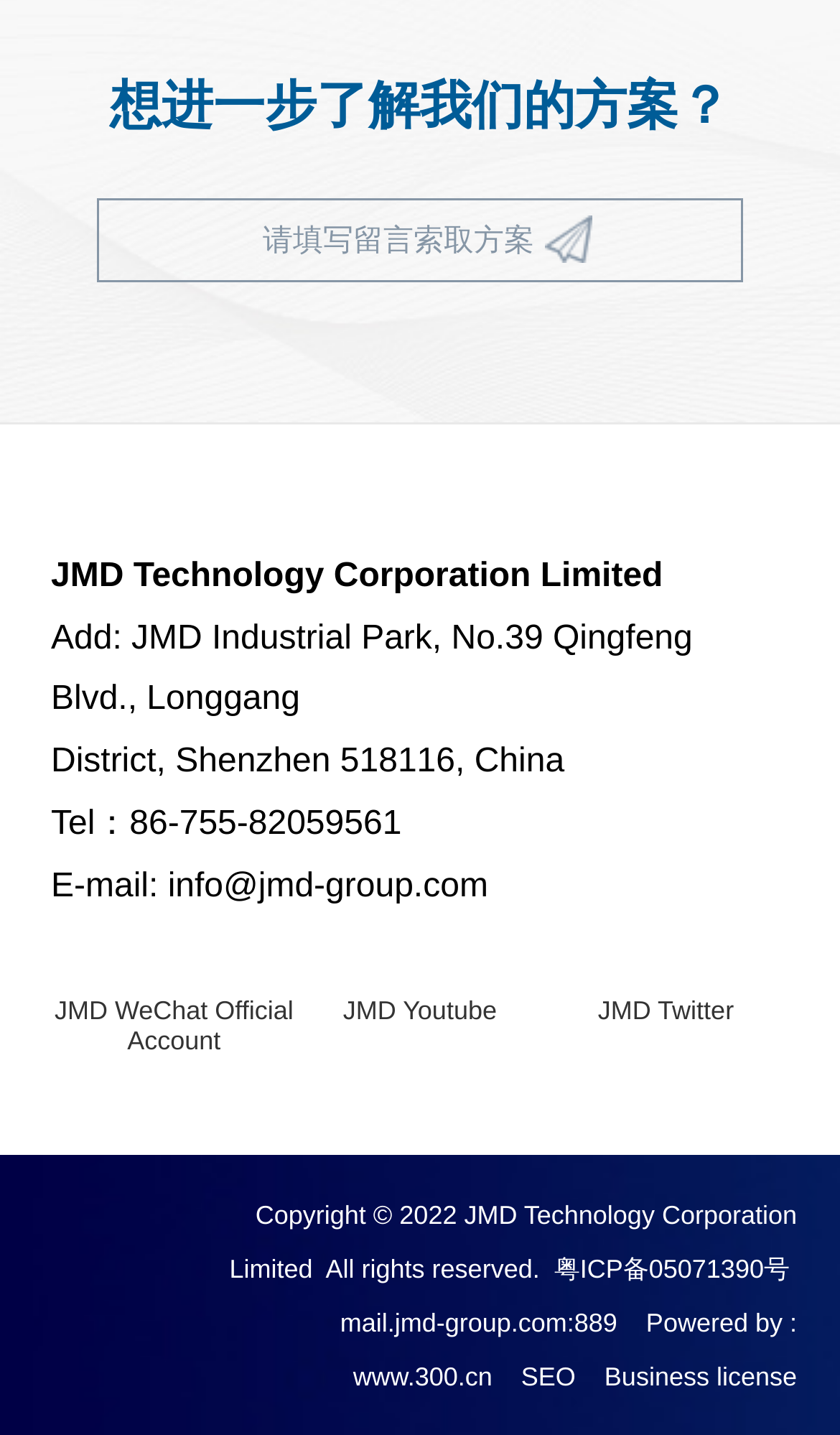Please determine the bounding box coordinates of the element to click in order to execute the following instruction: "Check JMD Youtube". The coordinates should be four float numbers between 0 and 1, specified as [left, top, right, bottom].

[0.408, 0.666, 0.592, 0.69]